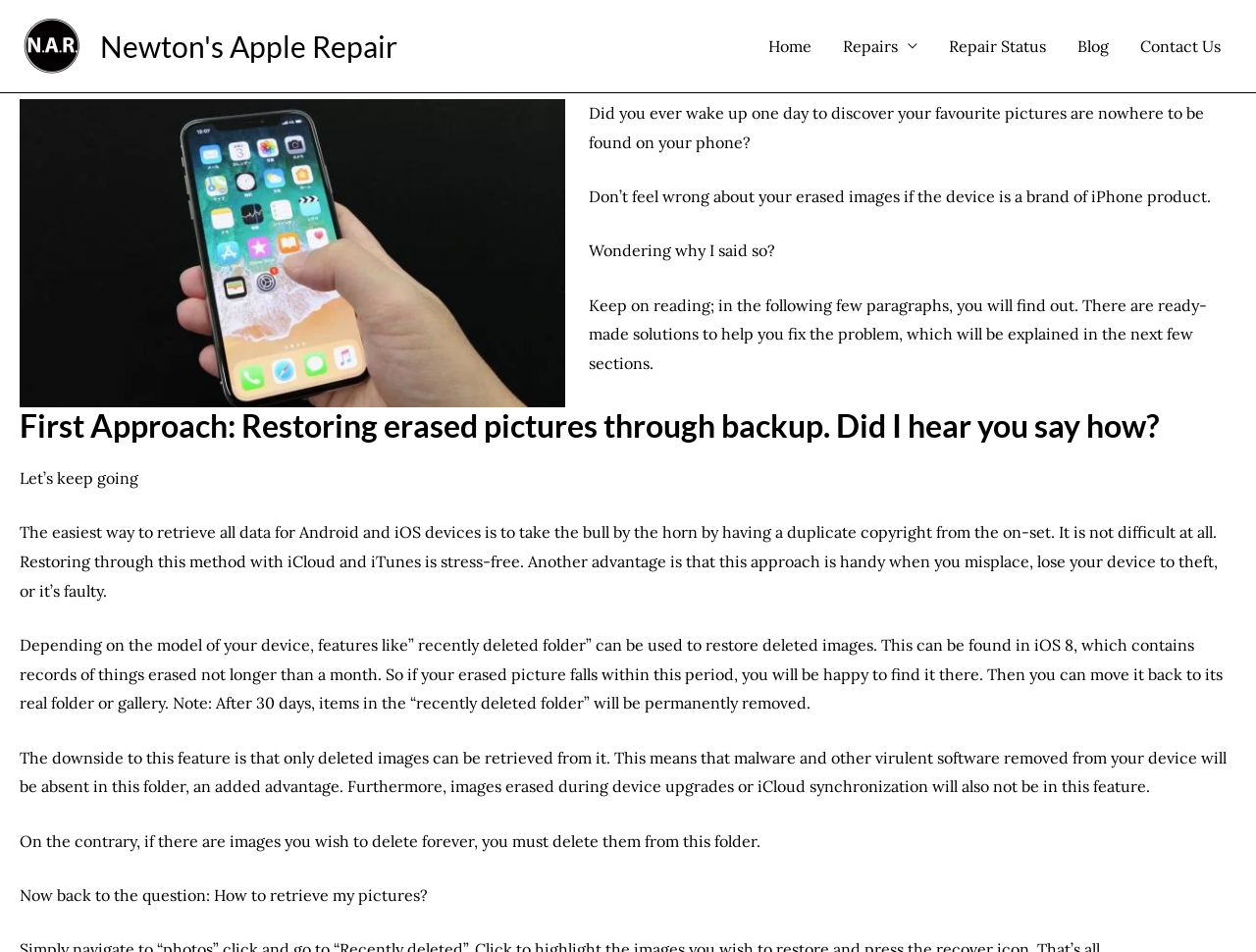By analyzing the image, answer the following question with a detailed response: What is the time limit for recovering deleted images in iOS 8?

According to the article, in iOS 8, there is a 'recently deleted folder' that contains records of things erased not longer than a month, which means that deleted images can be recovered within 30 days.